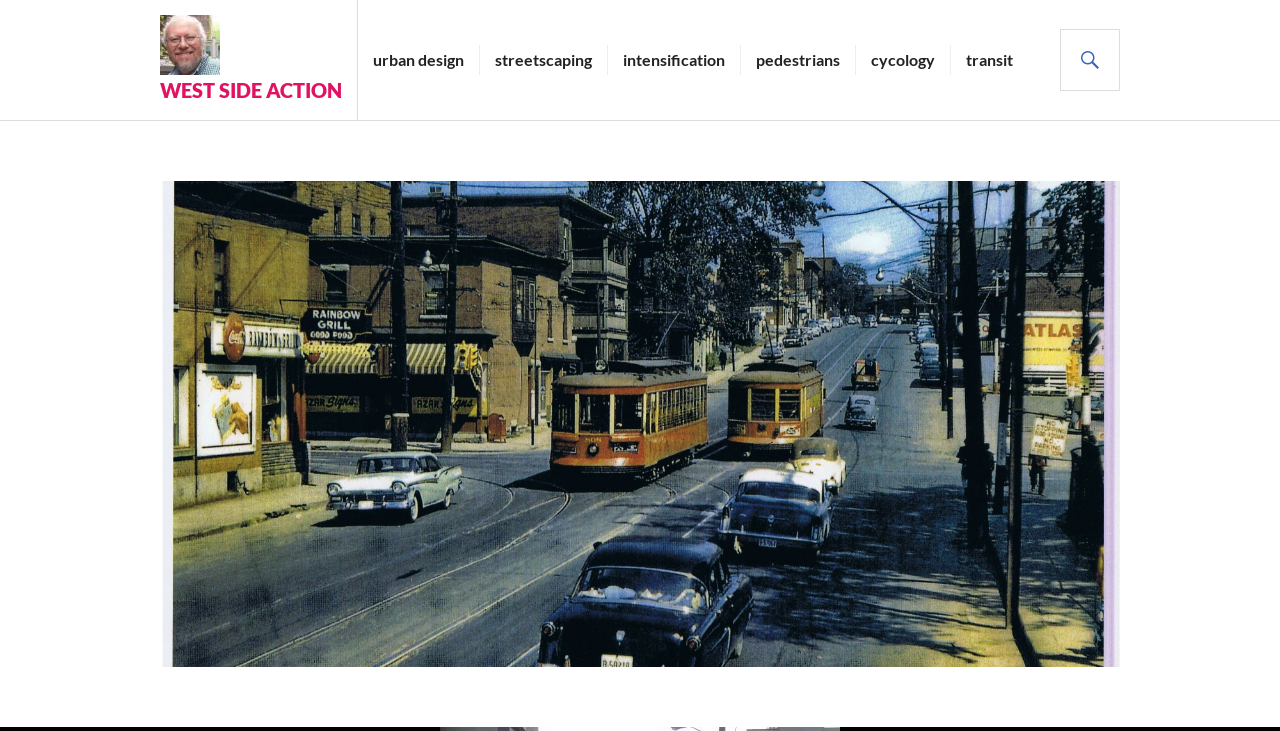Please provide the bounding box coordinates for the element that needs to be clicked to perform the instruction: "search for something". The coordinates must consist of four float numbers between 0 and 1, formatted as [left, top, right, bottom].

[0.828, 0.04, 0.875, 0.124]